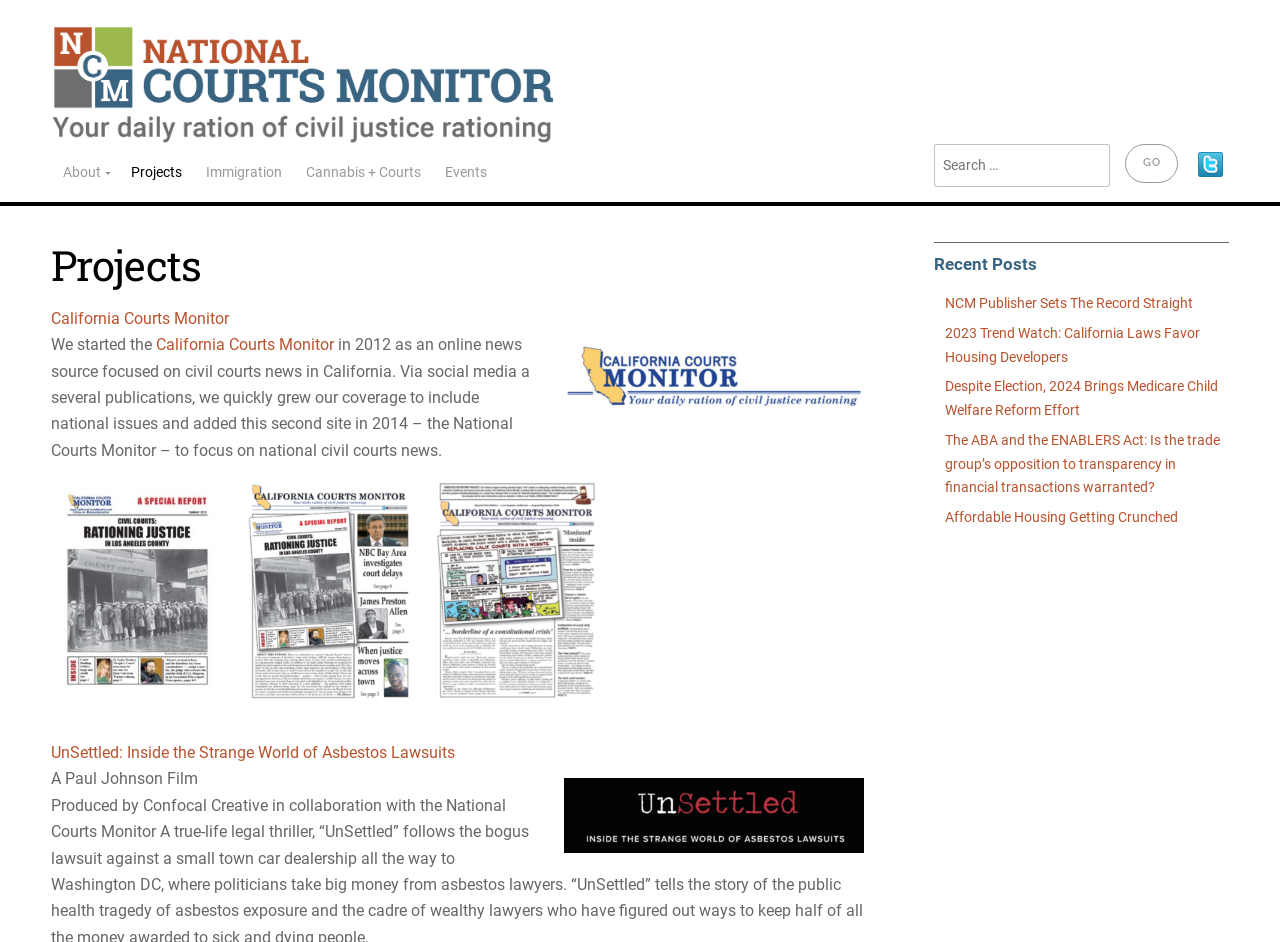What is the purpose of the search bar?
Use the screenshot to answer the question with a single word or phrase.

To search the website